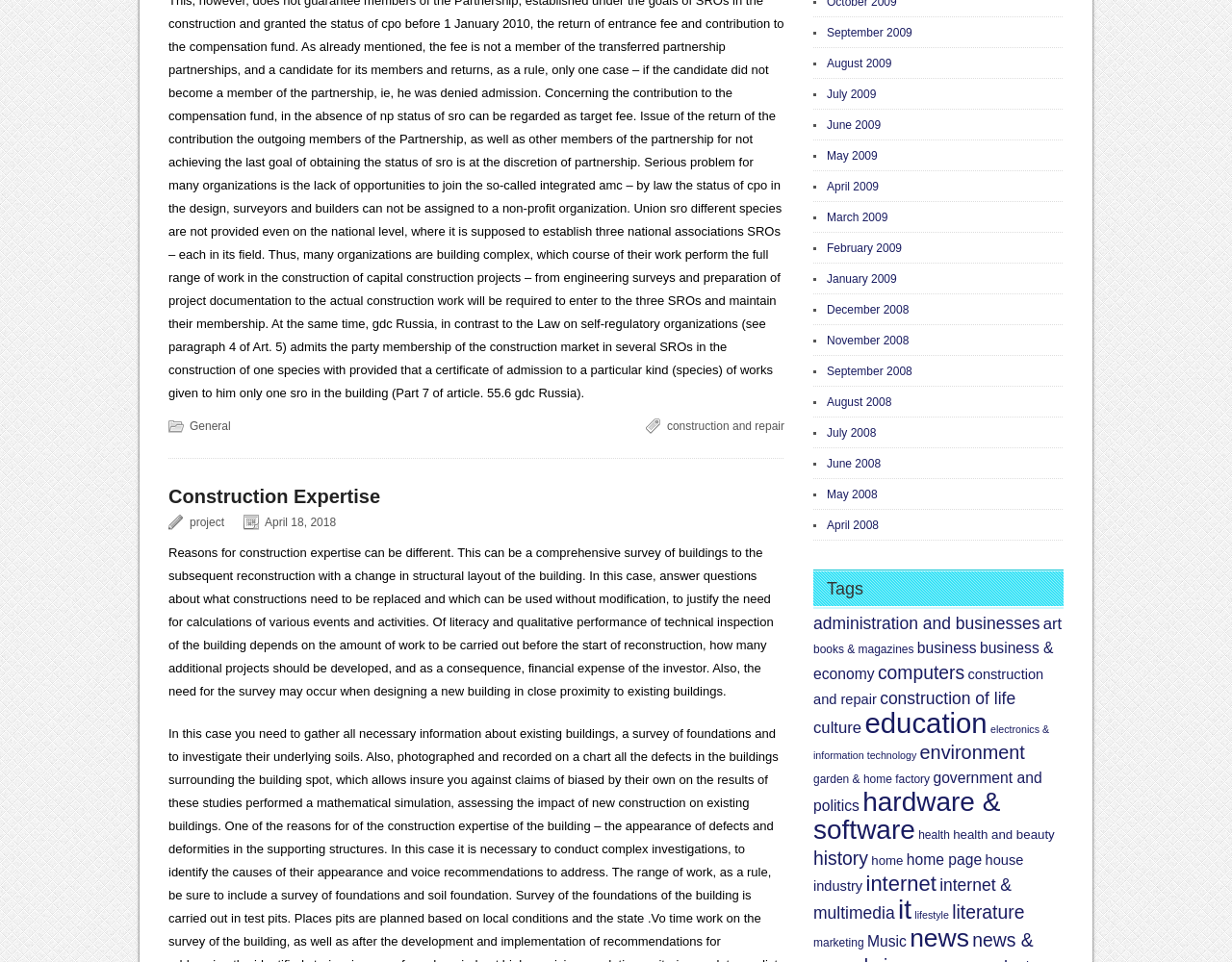Pinpoint the bounding box coordinates of the element that must be clicked to accomplish the following instruction: "Read about 'Construction Expertise'". The coordinates should be in the format of four float numbers between 0 and 1, i.e., [left, top, right, bottom].

[0.137, 0.501, 0.637, 0.531]